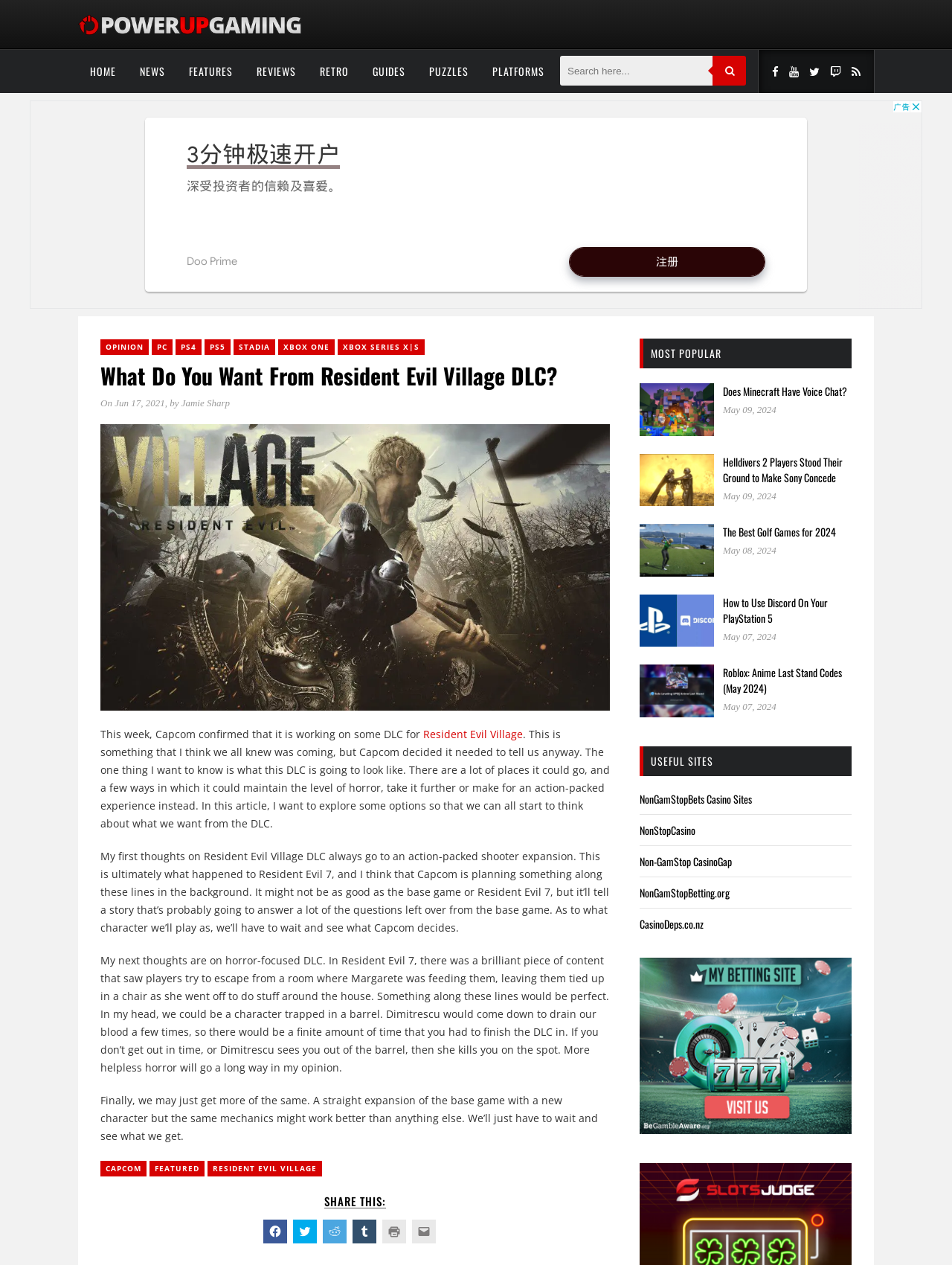Please specify the bounding box coordinates of the region to click in order to perform the following instruction: "Share this article on Facebook".

[0.276, 0.964, 0.301, 0.983]